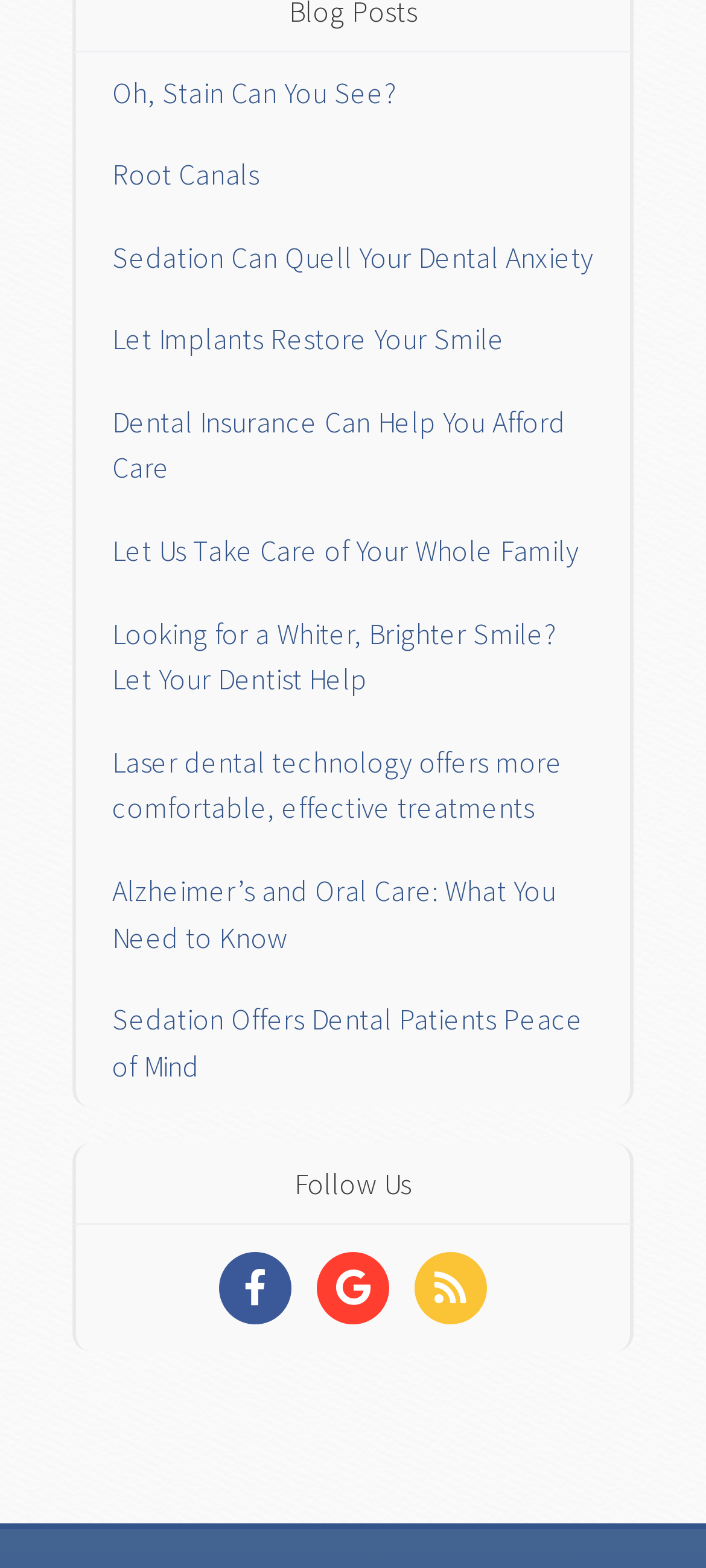Show the bounding box coordinates of the element that should be clicked to complete the task: "Read about 'Sedation Can Quell Your Dental Anxiety'".

[0.108, 0.138, 0.892, 0.191]